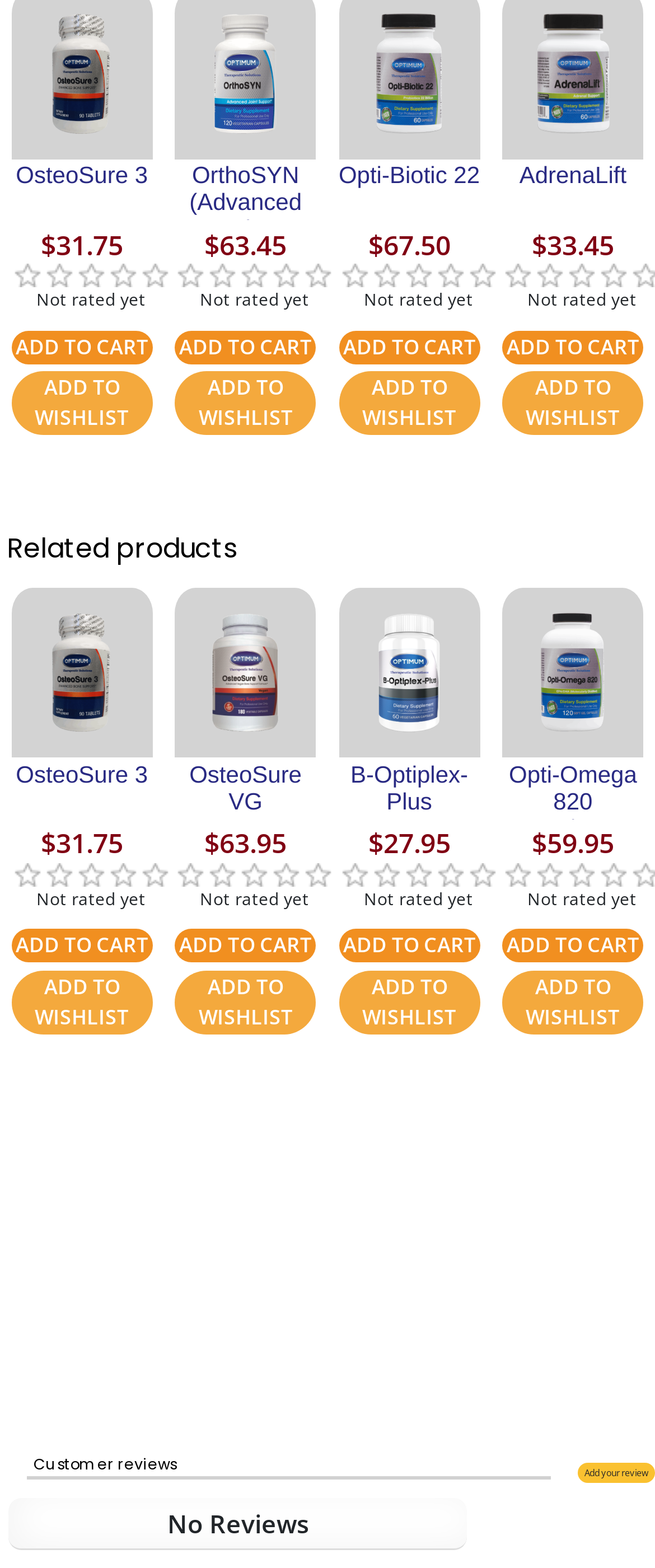Find the bounding box coordinates of the element's region that should be clicked in order to follow the given instruction: "View details of OrthoSyn Advanced Joint Support Supplement". The coordinates should consist of four float numbers between 0 and 1, i.e., [left, top, right, bottom].

[0.267, 0.103, 0.483, 0.141]